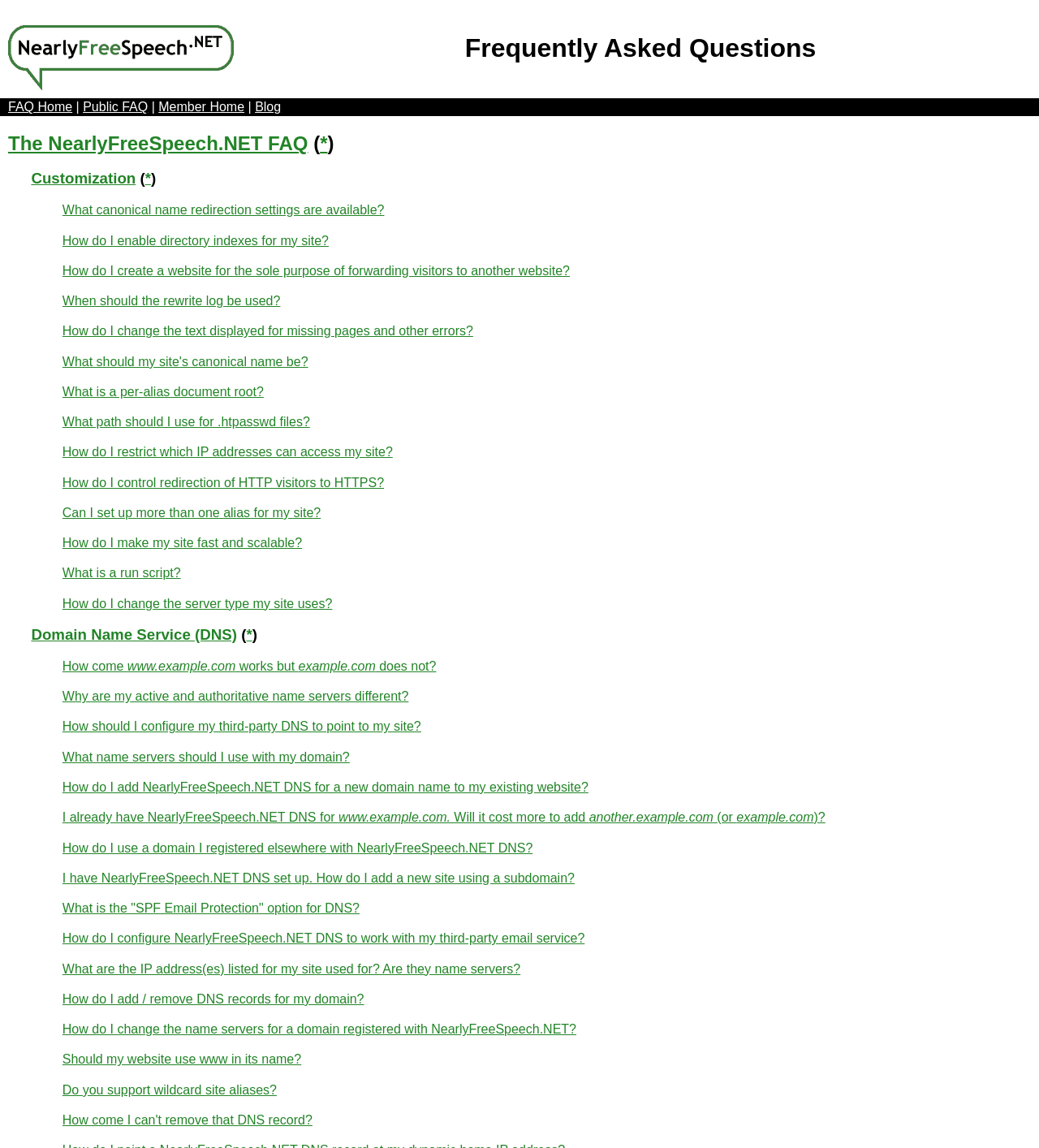How many FAQs are listed on this webpage?
Refer to the image and provide a one-word or short phrase answer.

39